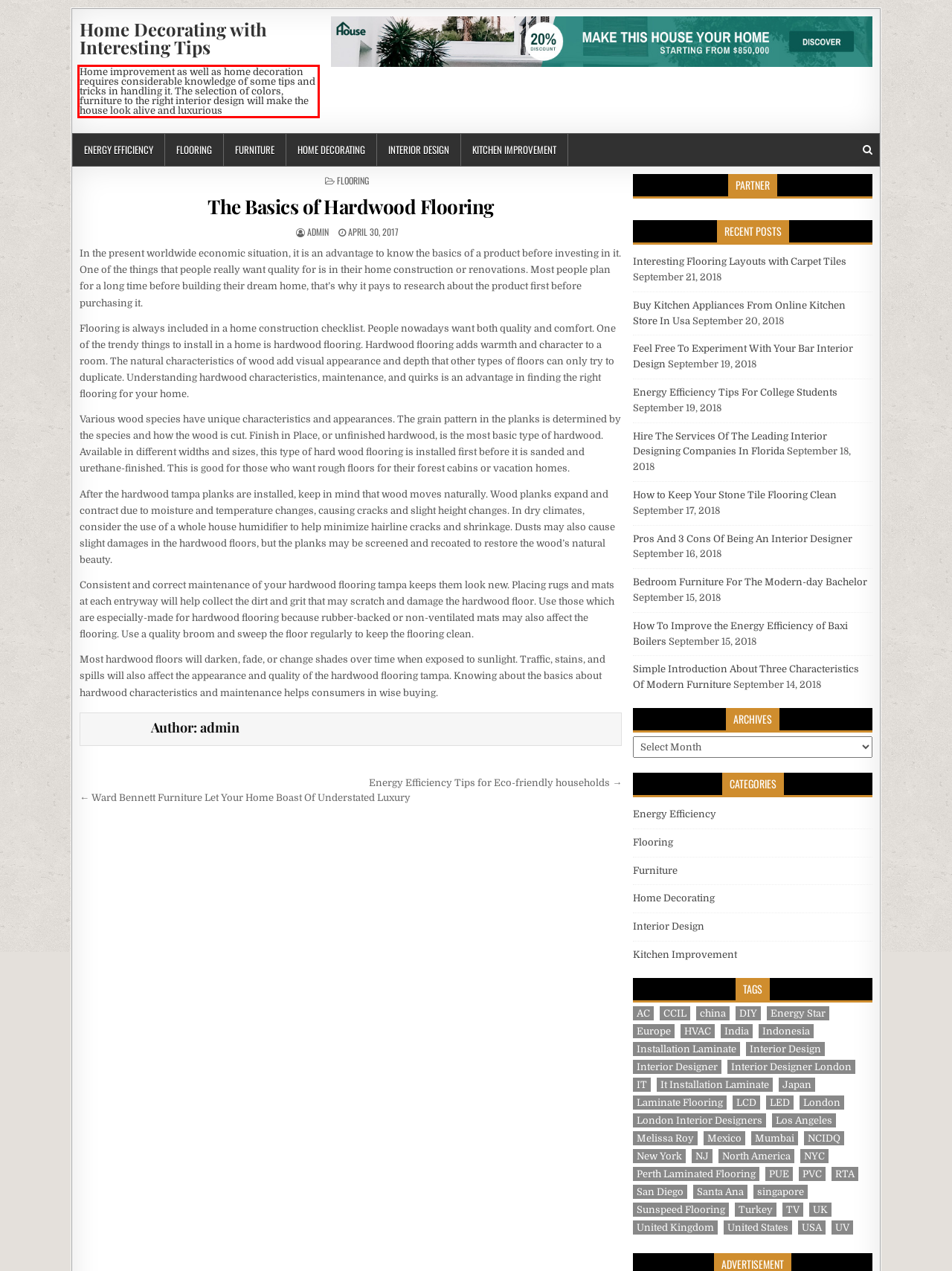Using the provided webpage screenshot, identify and read the text within the red rectangle bounding box.

Home improvement as well as home decoration requires considerable knowledge of some tips and tricks in handling it. The selection of colors, furniture to the right interior design will make the house look alive and luxurious